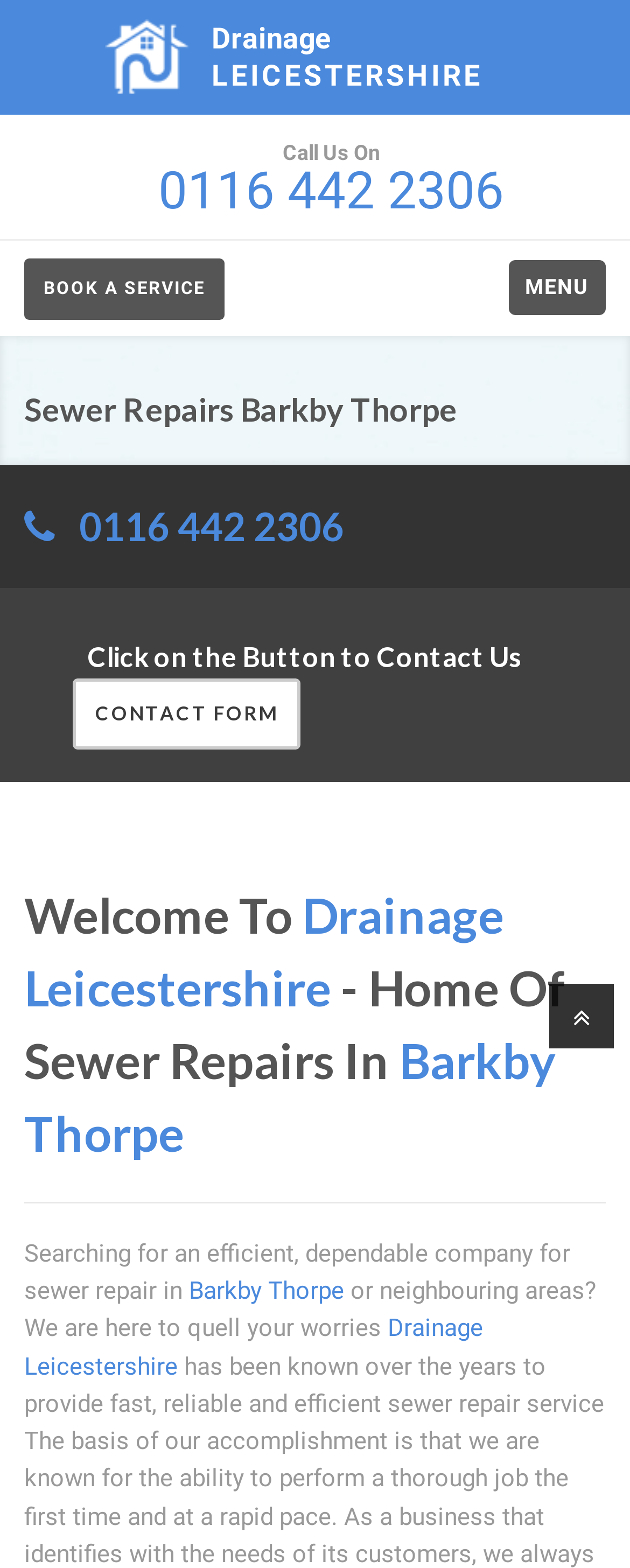What is the company name that provides sewer repair services?
Please provide a comprehensive answer based on the contents of the image.

I found the company name by looking at the logo image and the surrounding text, which mentions 'Drainage Leicestershire' as the company name.